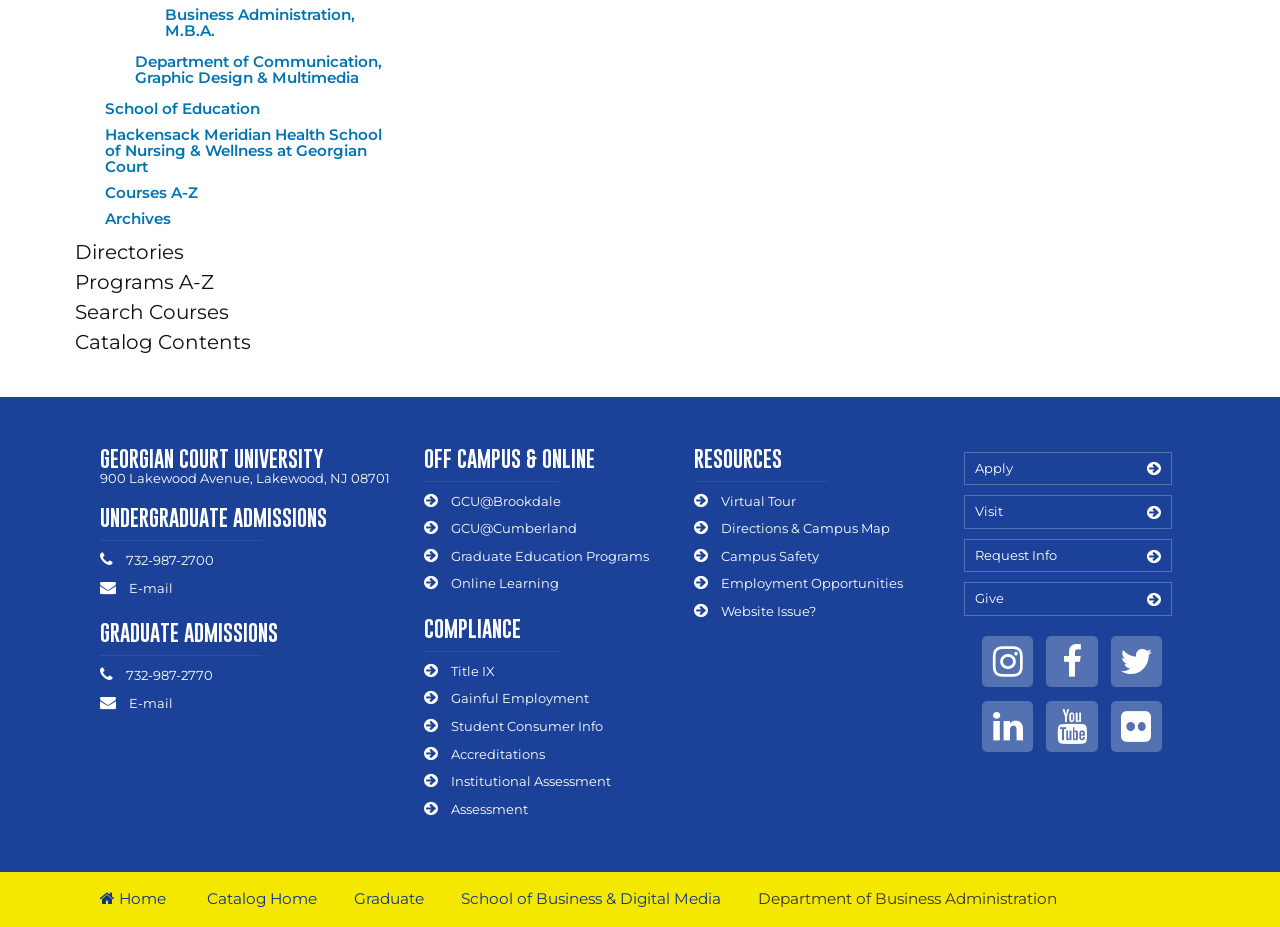What social media platforms does the university have?
Using the image as a reference, answer with just one word or a short phrase.

Instagram, Facebook, Twitter, Linkedin, Youtube, Flickr